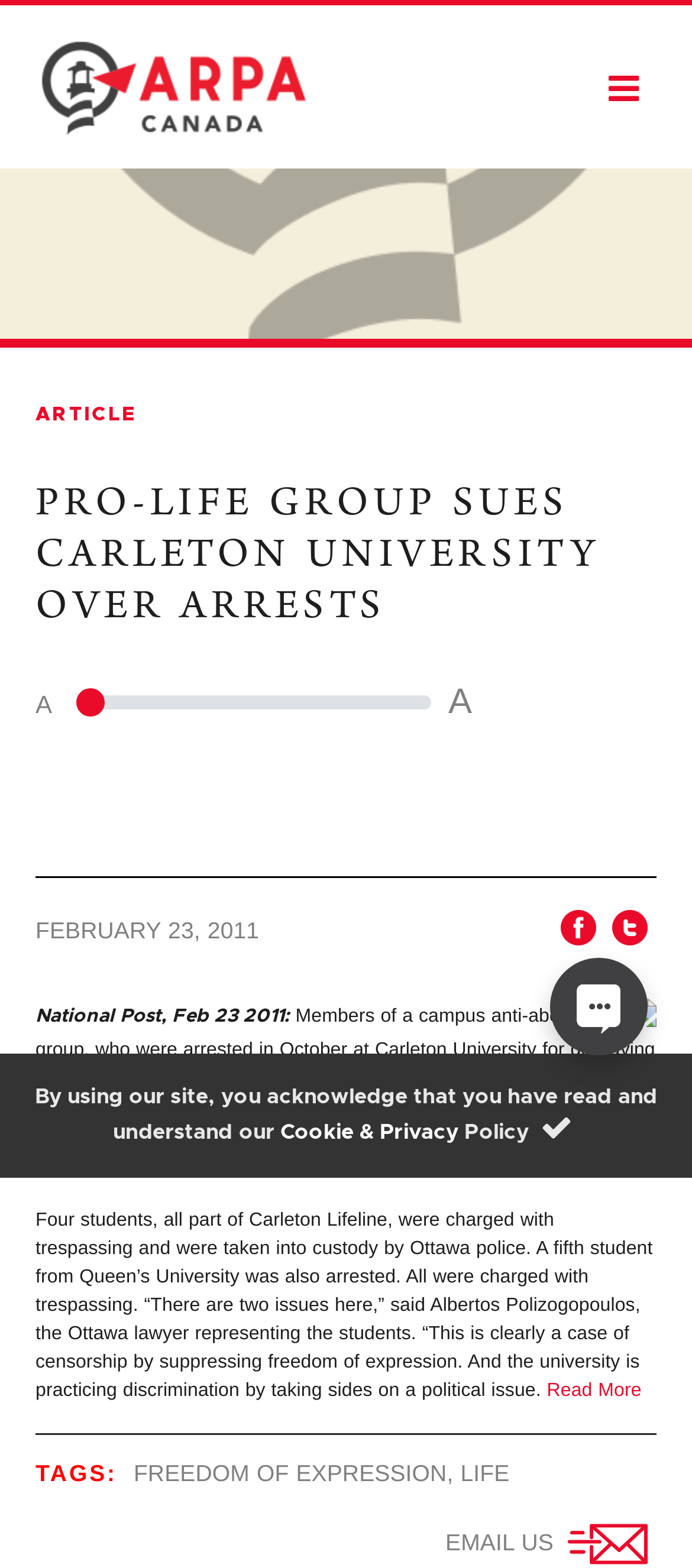What is the name of the lawyer representing the students?
Using the screenshot, give a one-word or short phrase answer.

Albertos Polizogopoulos